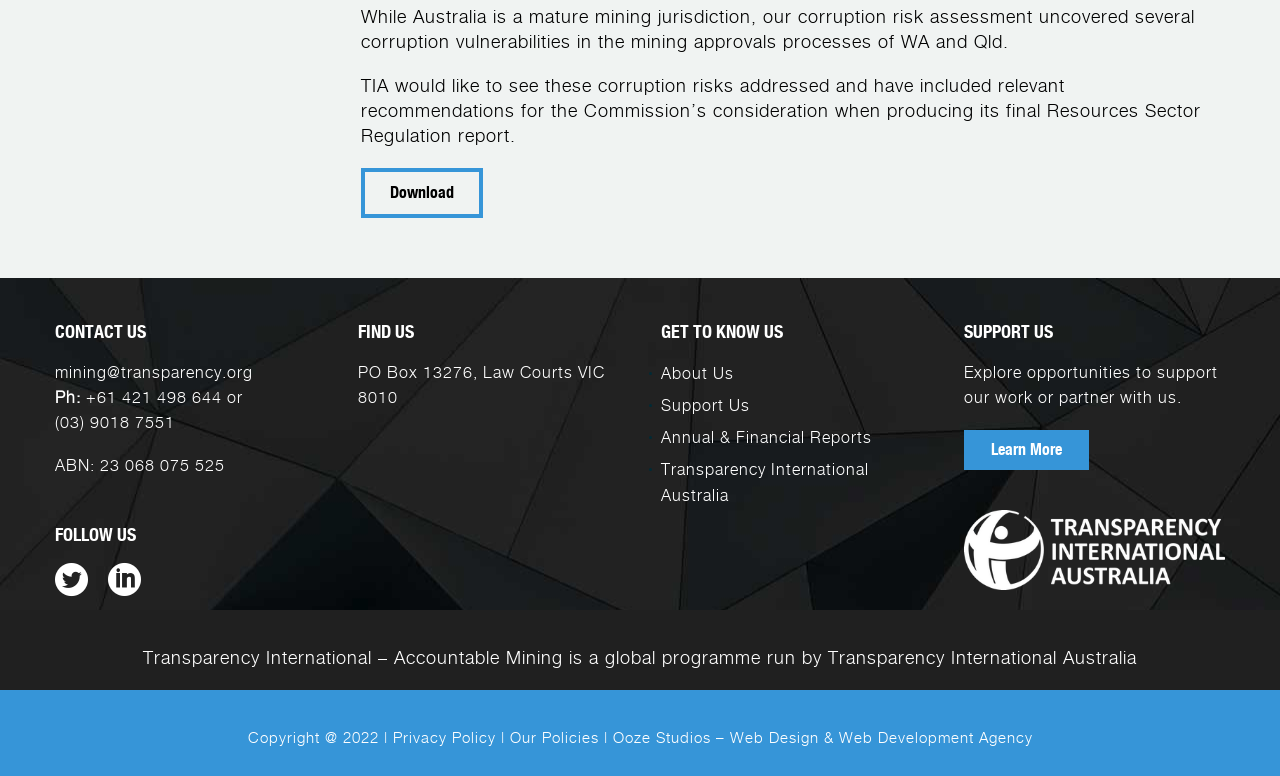Bounding box coordinates are given in the format (top-left x, top-left y, bottom-right x, bottom-right y). All values should be floating point numbers between 0 and 1. Provide the bounding box coordinate for the UI element described as: Annual & Financial Reports

[0.516, 0.552, 0.681, 0.576]